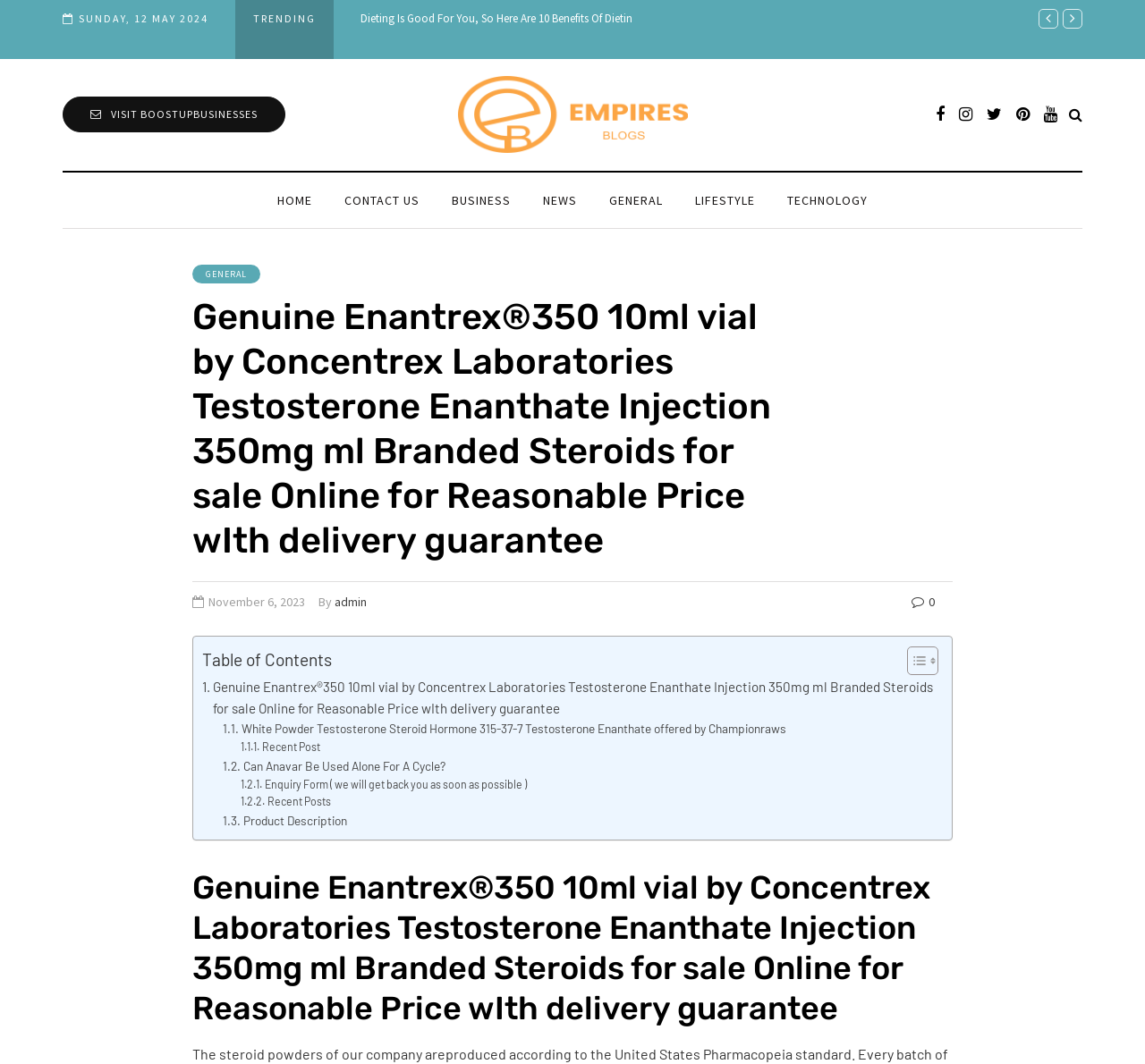Please identify the bounding box coordinates of the clickable region that I should interact with to perform the following instruction: "Visit the 'CONTACT US' page". The coordinates should be expressed as four float numbers between 0 and 1, i.e., [left, top, right, bottom].

[0.287, 0.179, 0.38, 0.197]